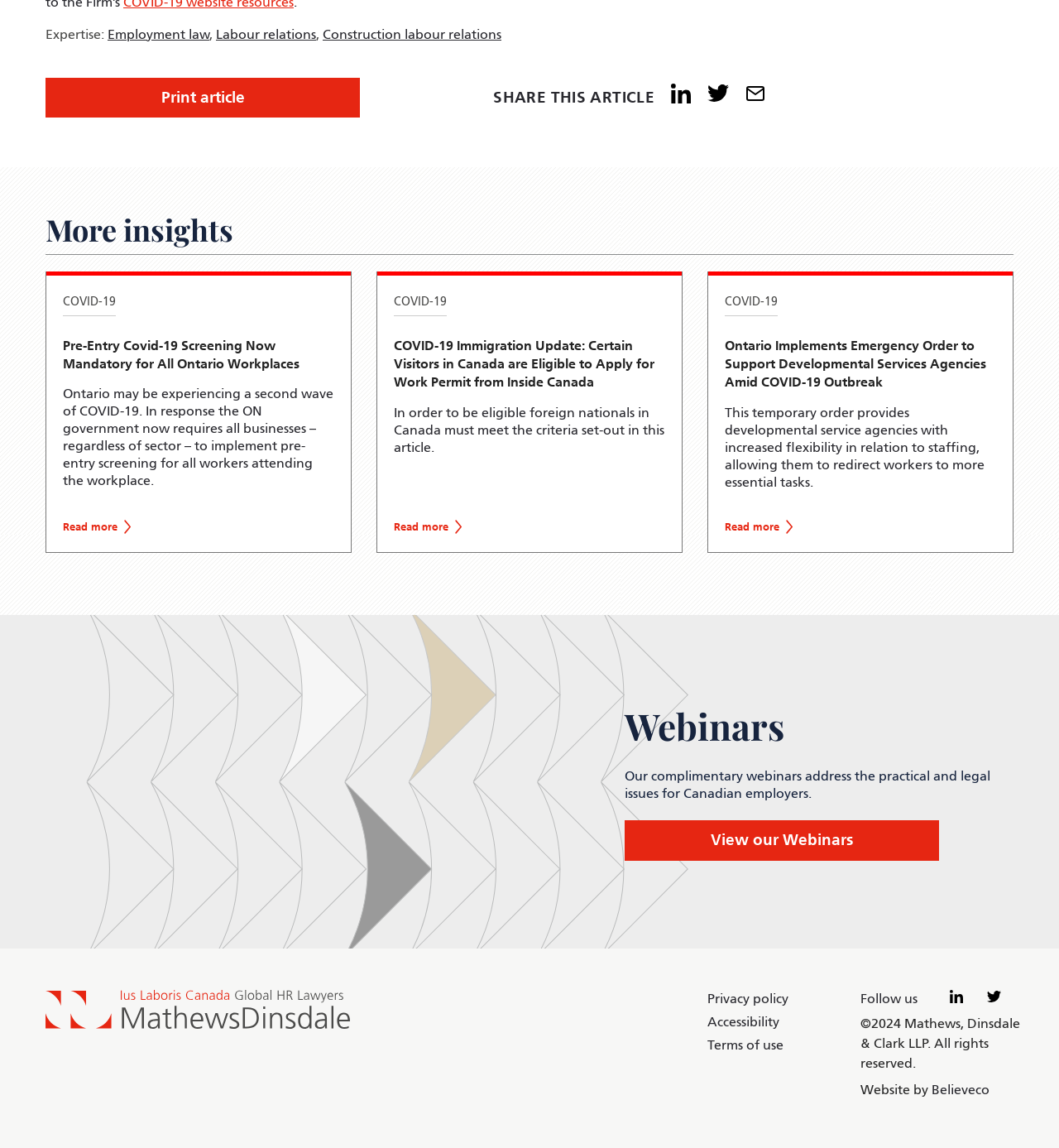Identify the bounding box coordinates of the section that should be clicked to achieve the task described: "Follow on Twitter".

[0.932, 0.86, 0.945, 0.877]